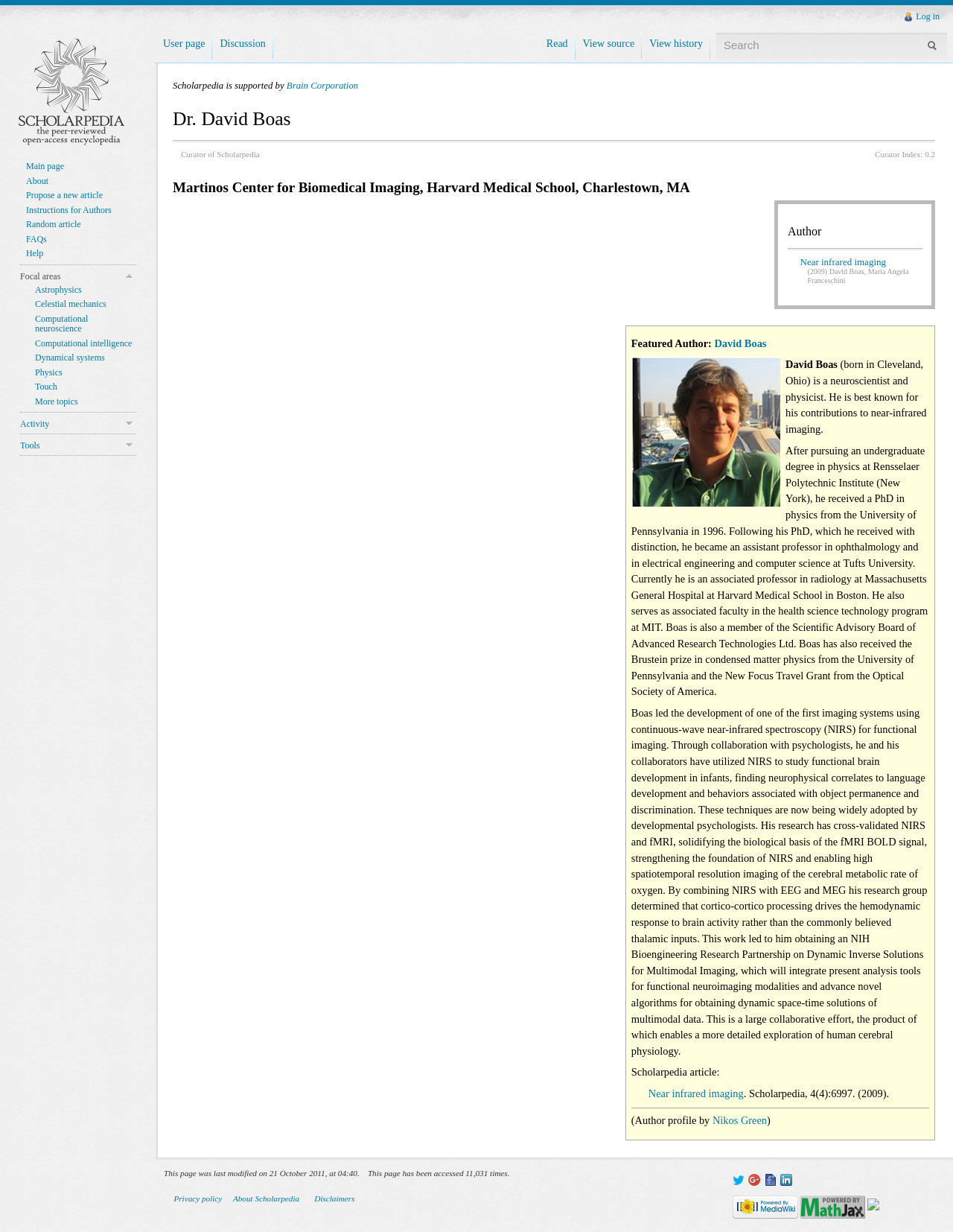From the webpage screenshot, identify the region described by name="search" placeholder="Search" title="Search Scholarpedia [alt-f]". Provide the bounding box coordinates as (top-left x, top-left y, bottom-right x, bottom-right y), with each value being a floating point number between 0 and 1.

[0.752, 0.027, 0.973, 0.047]